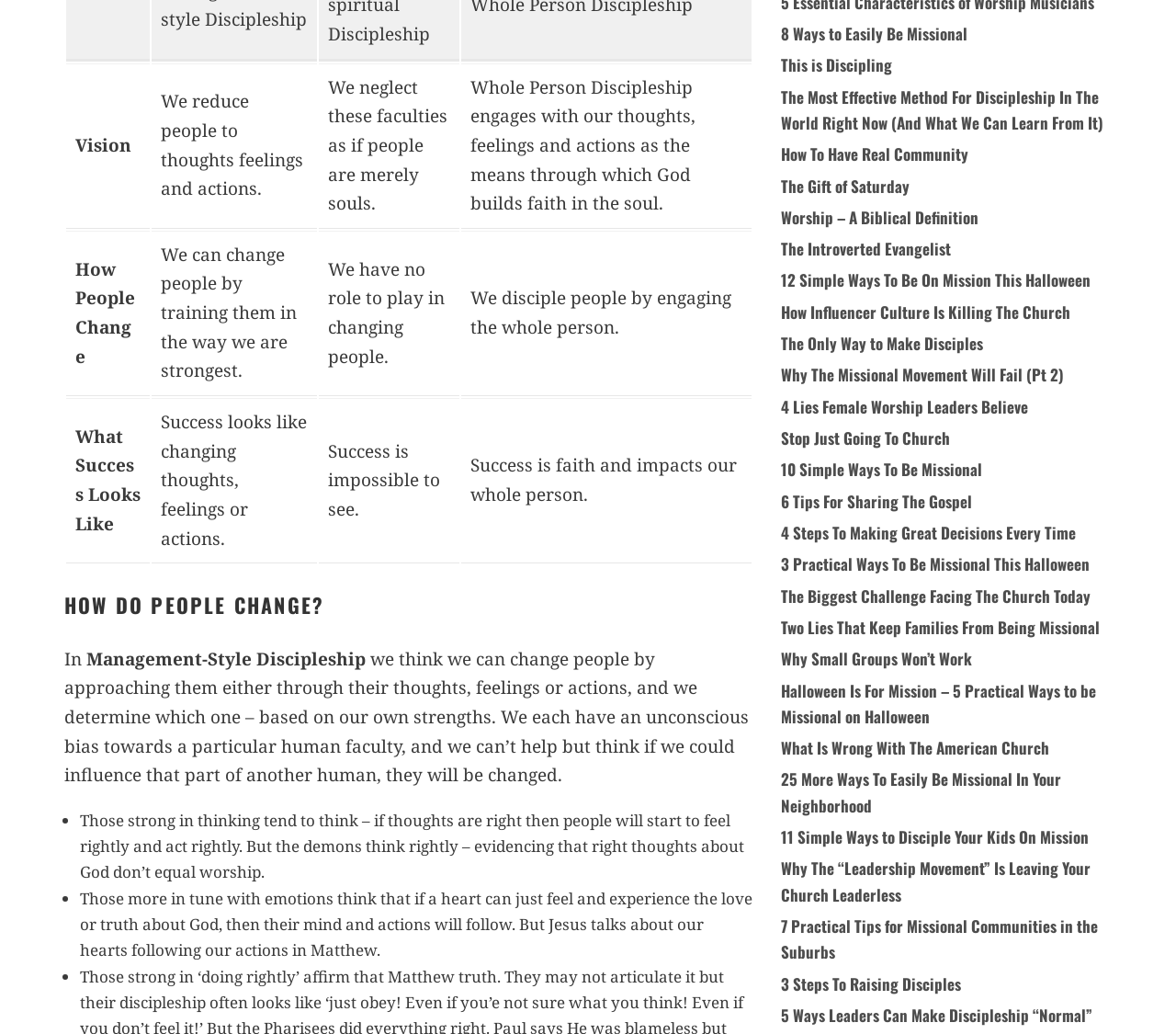Locate the bounding box coordinates of the UI element described by: "The Introverted Evangelist". Provide the coordinates as four float numbers between 0 and 1, formatted as [left, top, right, bottom].

[0.664, 0.229, 0.809, 0.252]